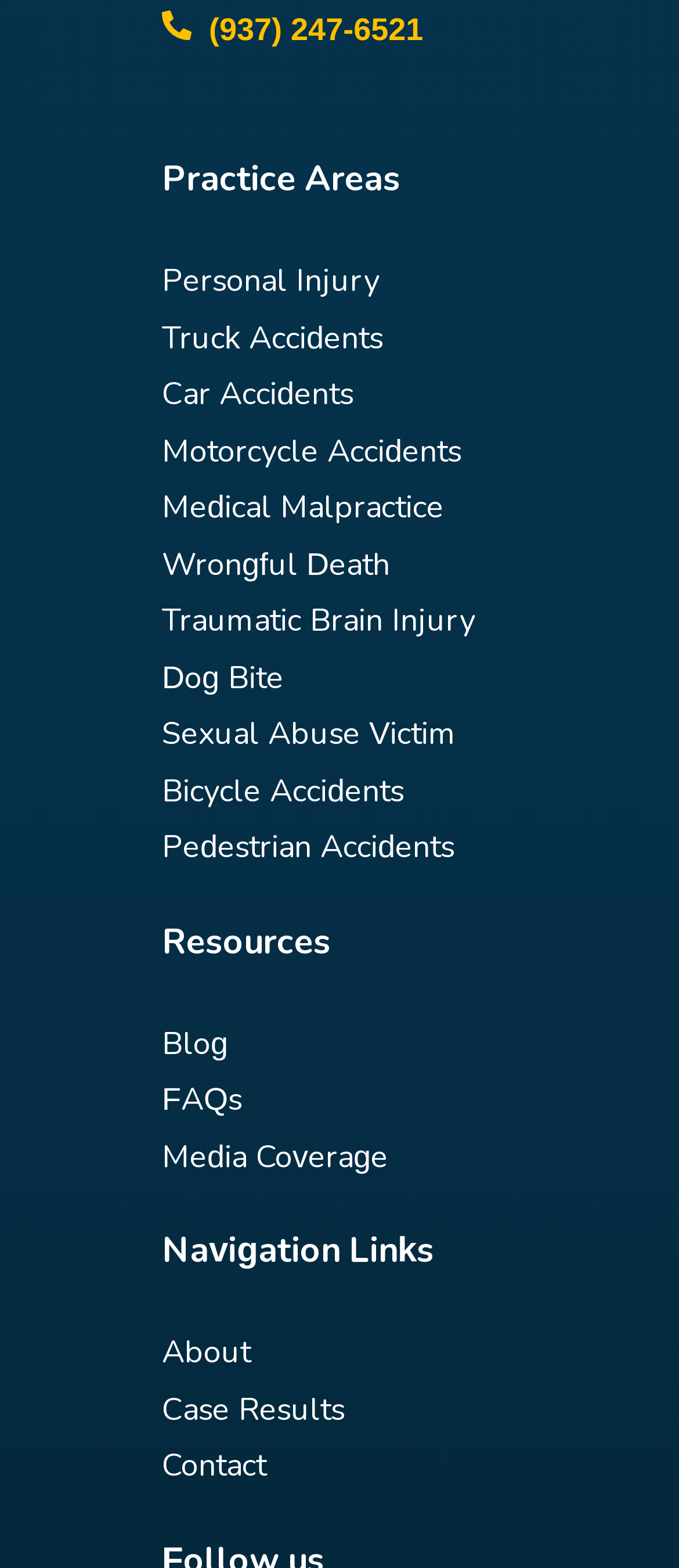Please specify the bounding box coordinates for the clickable region that will help you carry out the instruction: "Contact the practice".

[0.238, 0.921, 0.392, 0.948]